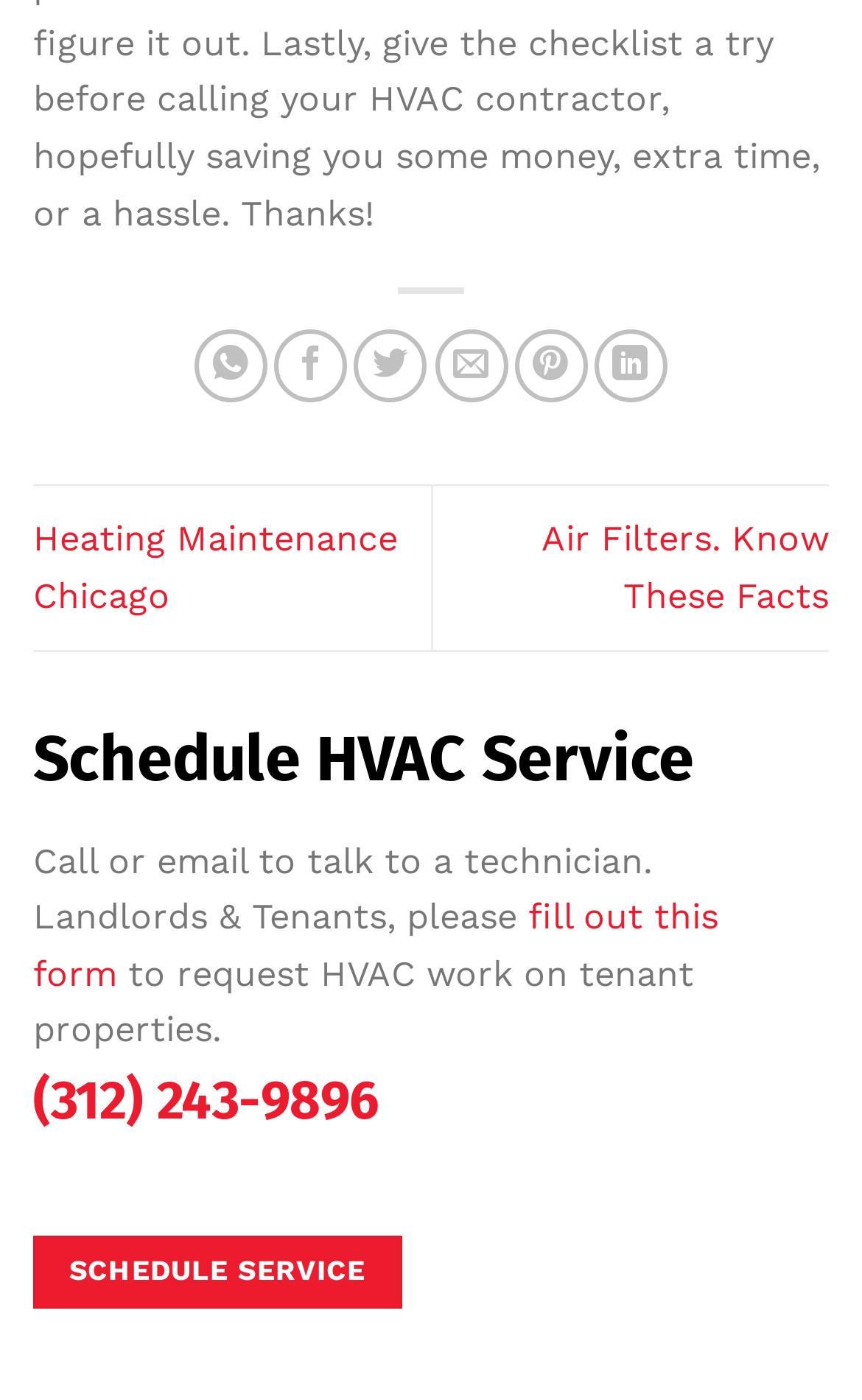Determine the bounding box coordinates for the HTML element described here: "Details".

None